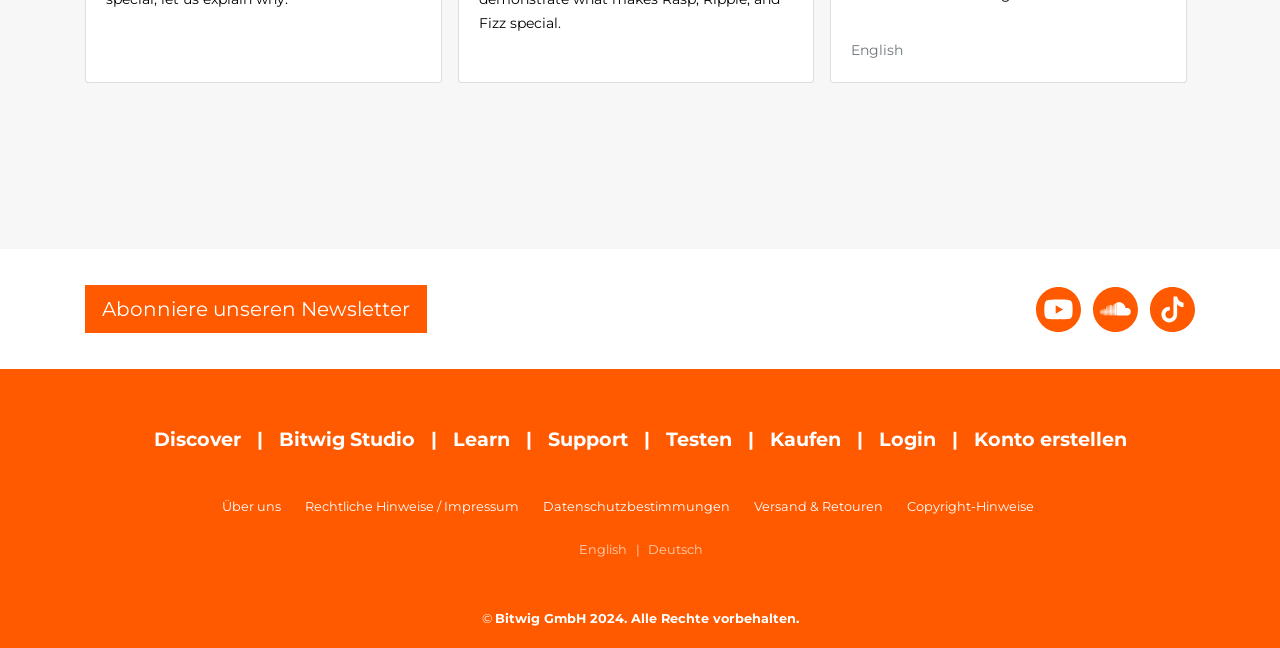Find the bounding box coordinates of the clickable element required to execute the following instruction: "Visit Youtube channel". Provide the coordinates as four float numbers between 0 and 1, i.e., [left, top, right, bottom].

[0.809, 0.464, 0.845, 0.487]